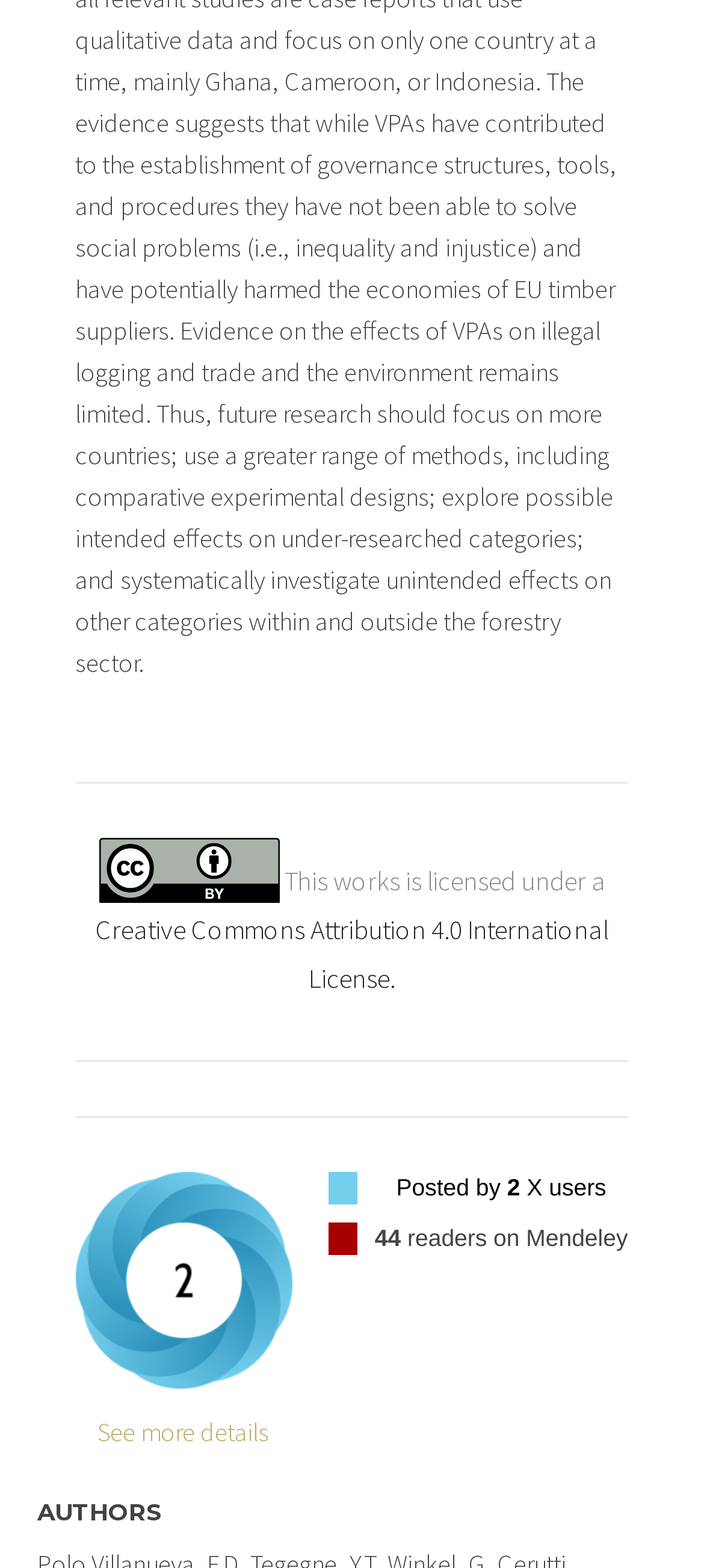What is the altmetric score of this article?
Answer the question with a single word or phrase, referring to the image.

2